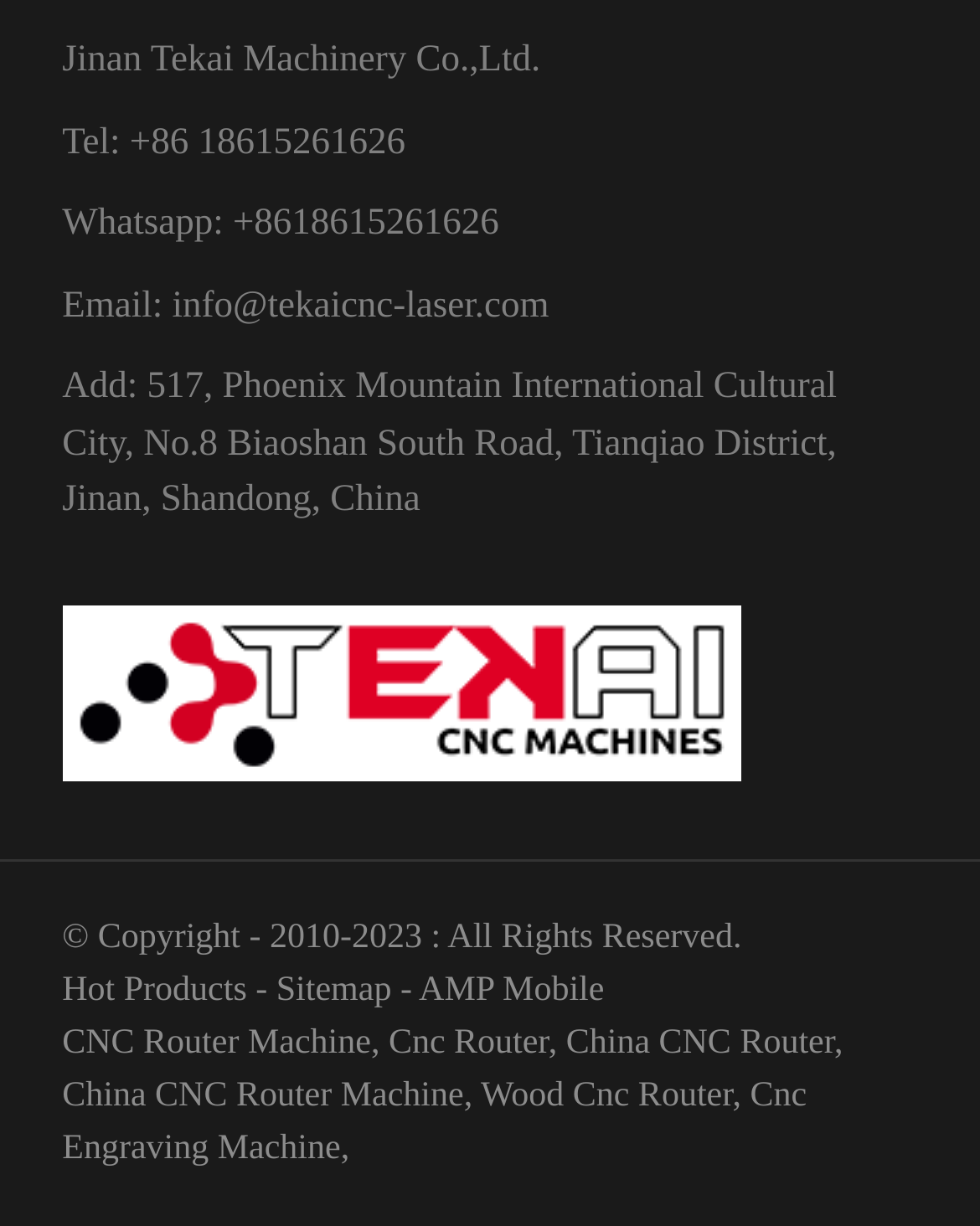What is the address of the company?
Based on the screenshot, provide your answer in one word or phrase.

517, Phoenix Mountain International Cultural City, No.8 Biaoshan South Road, Tianqiao District, Jinan, Shandong, China